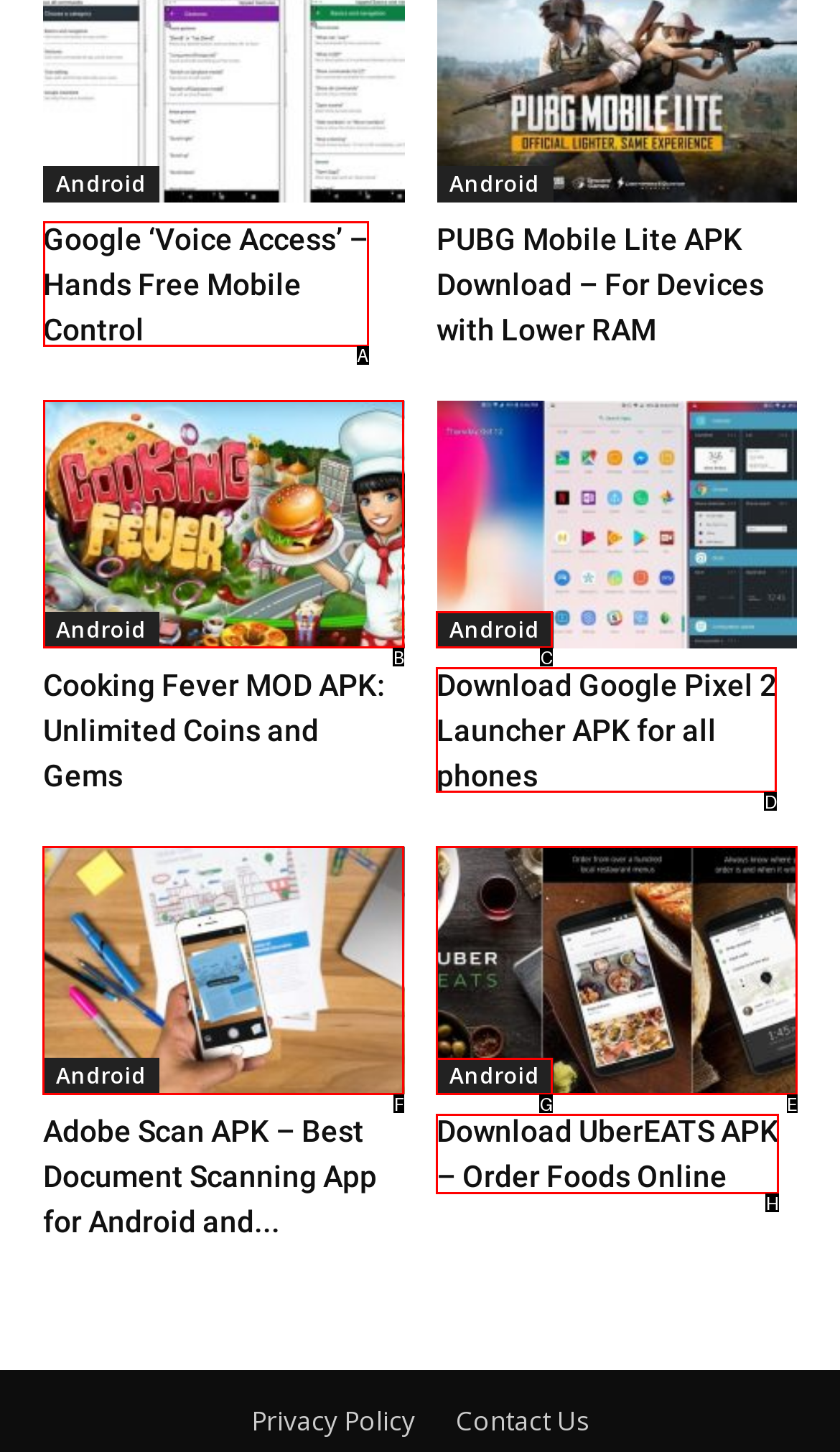Determine which HTML element to click on in order to complete the action: Get help and support.
Reply with the letter of the selected option.

None